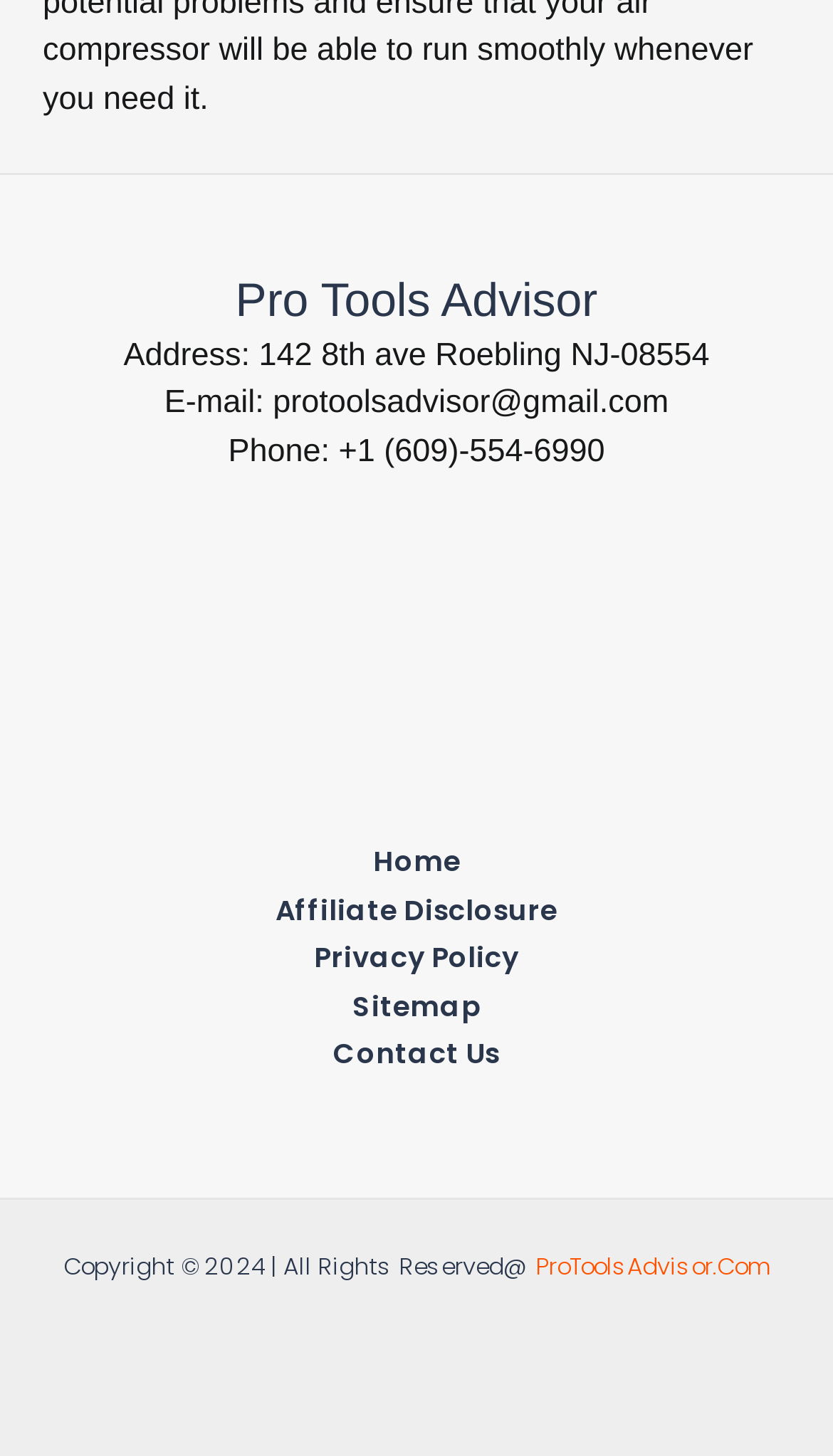Determine the bounding box coordinates of the UI element described below. Use the format (top-left x, top-left y, bottom-right x, bottom-right y) with floating point numbers between 0 and 1: LOCAL TOWNS

None